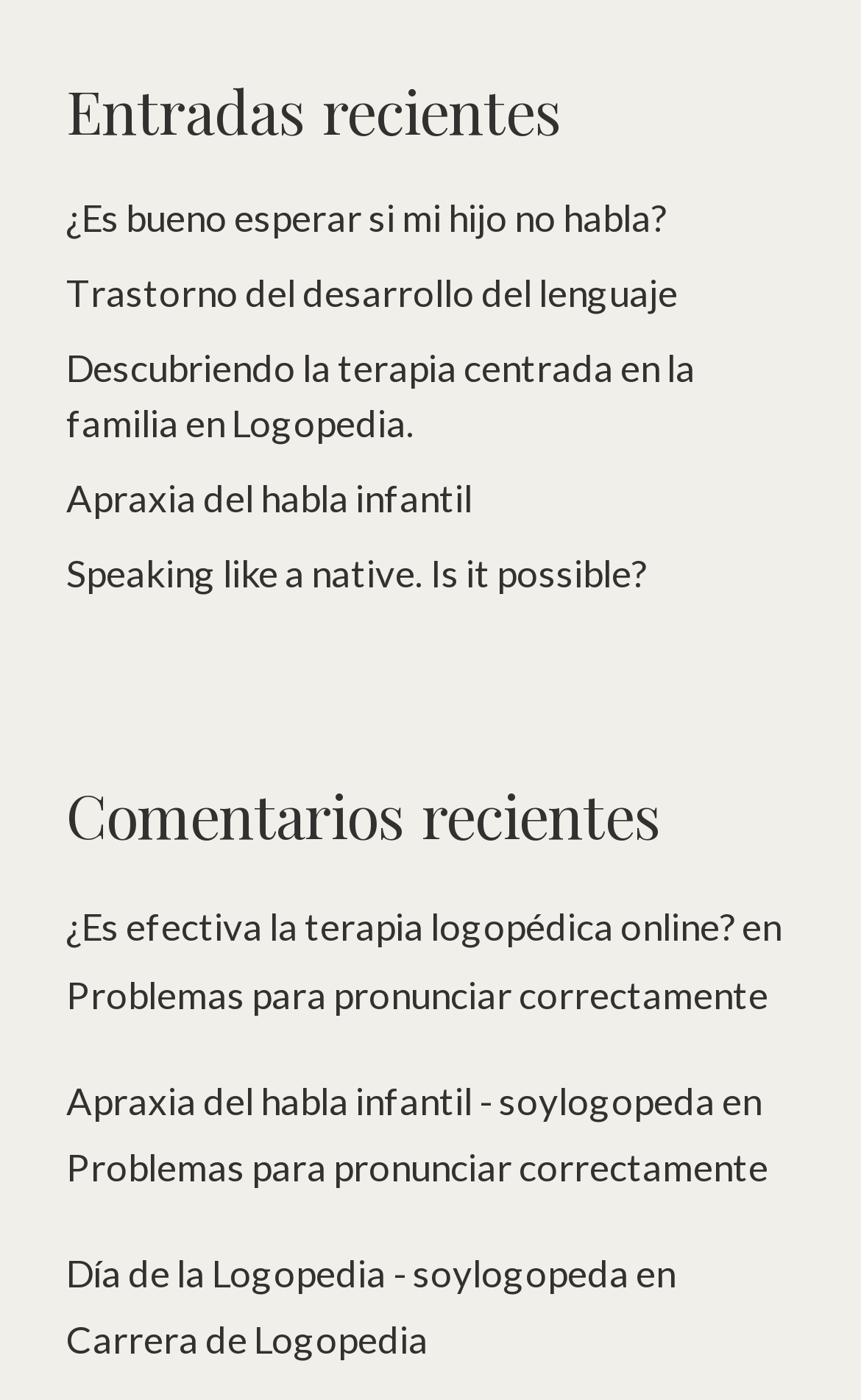Determine the bounding box for the UI element as described: "Carrera de Logopedia". The coordinates should be represented as four float numbers between 0 and 1, formatted as [left, top, right, bottom].

[0.077, 0.941, 0.497, 0.974]